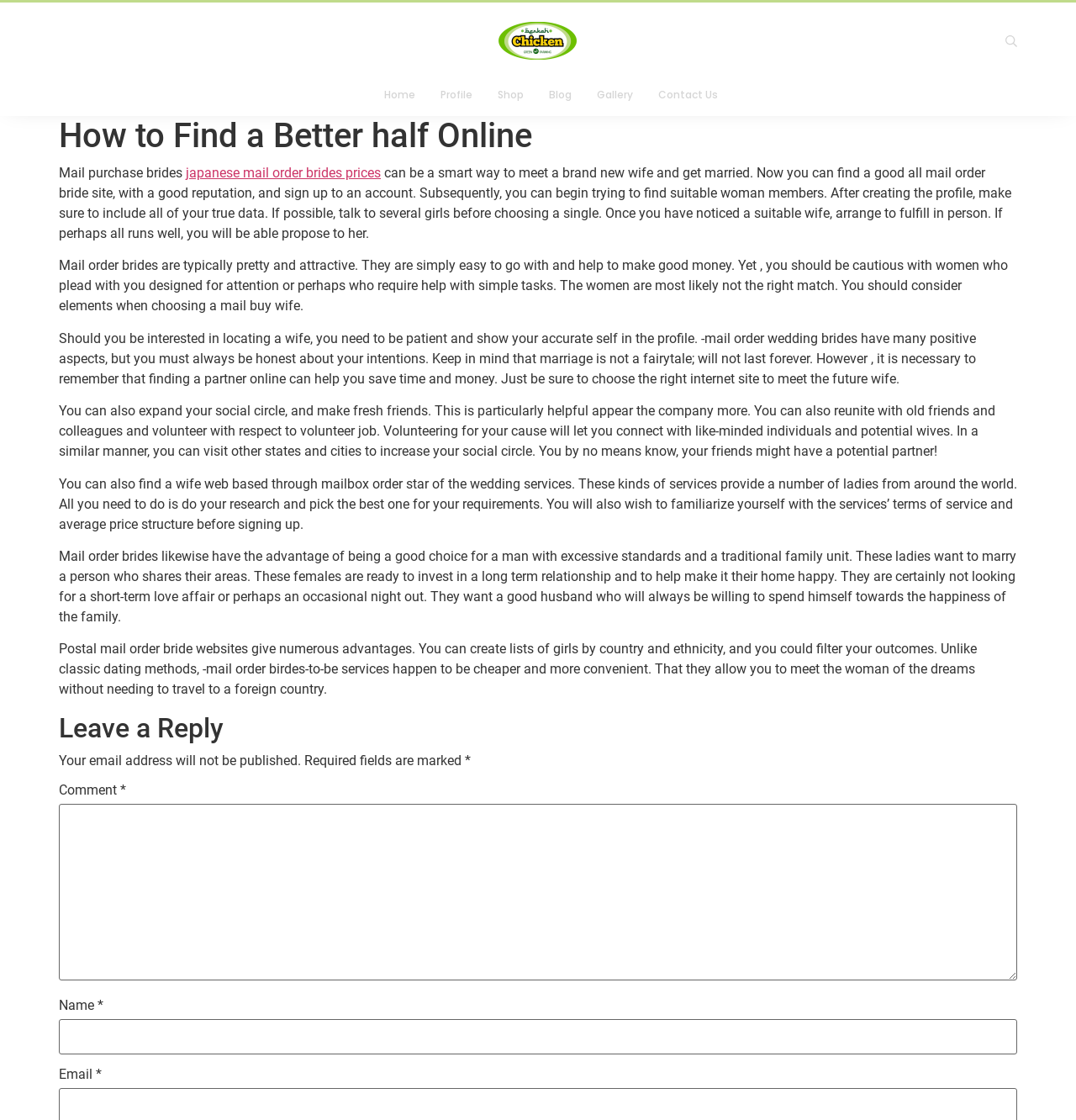Please answer the following question using a single word or phrase: 
What is a characteristic of mail order brides?

They are pretty and attractive